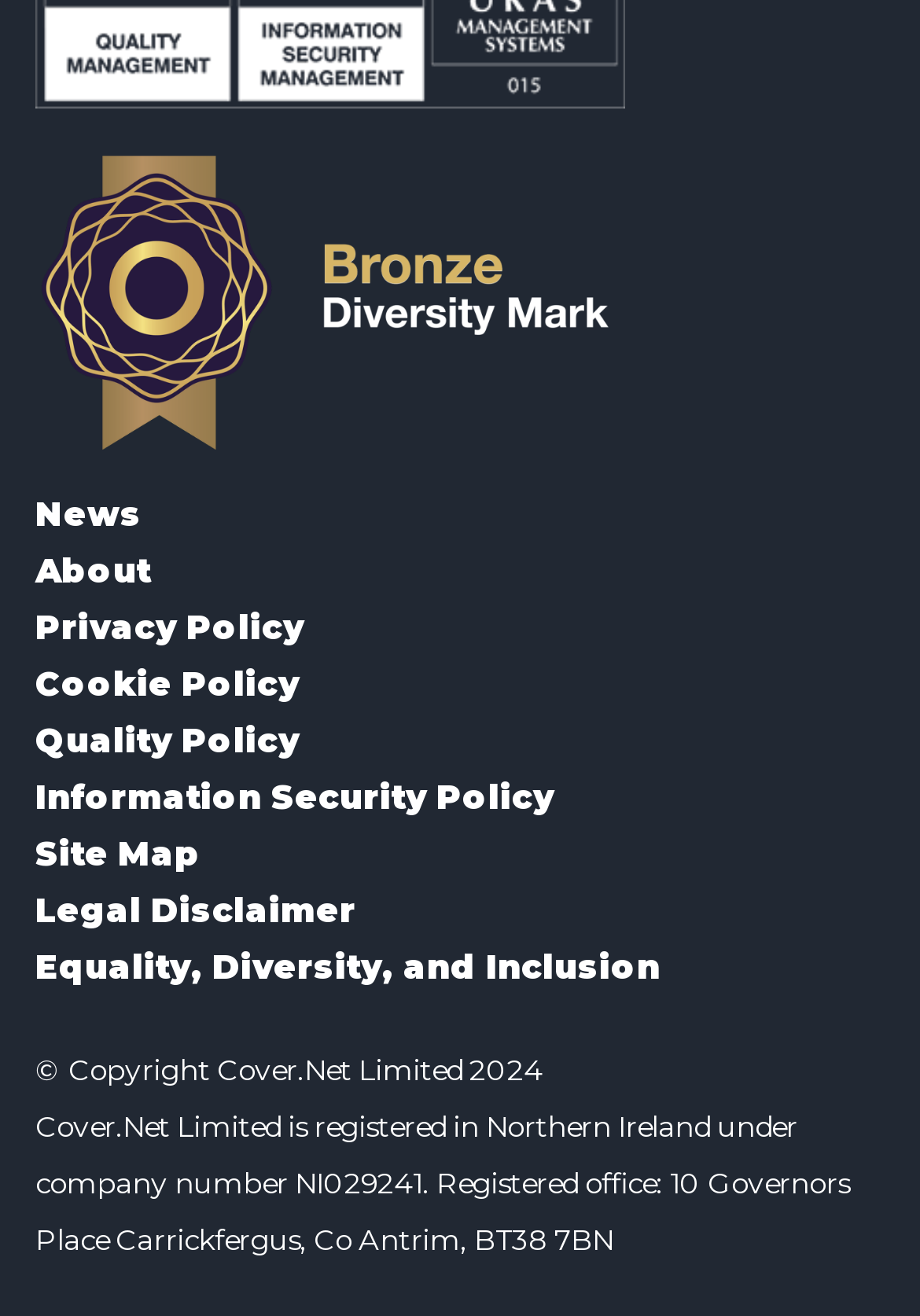Identify the bounding box of the HTML element described as: "Equality, Diversity, and Inclusion".

[0.038, 0.714, 0.718, 0.757]